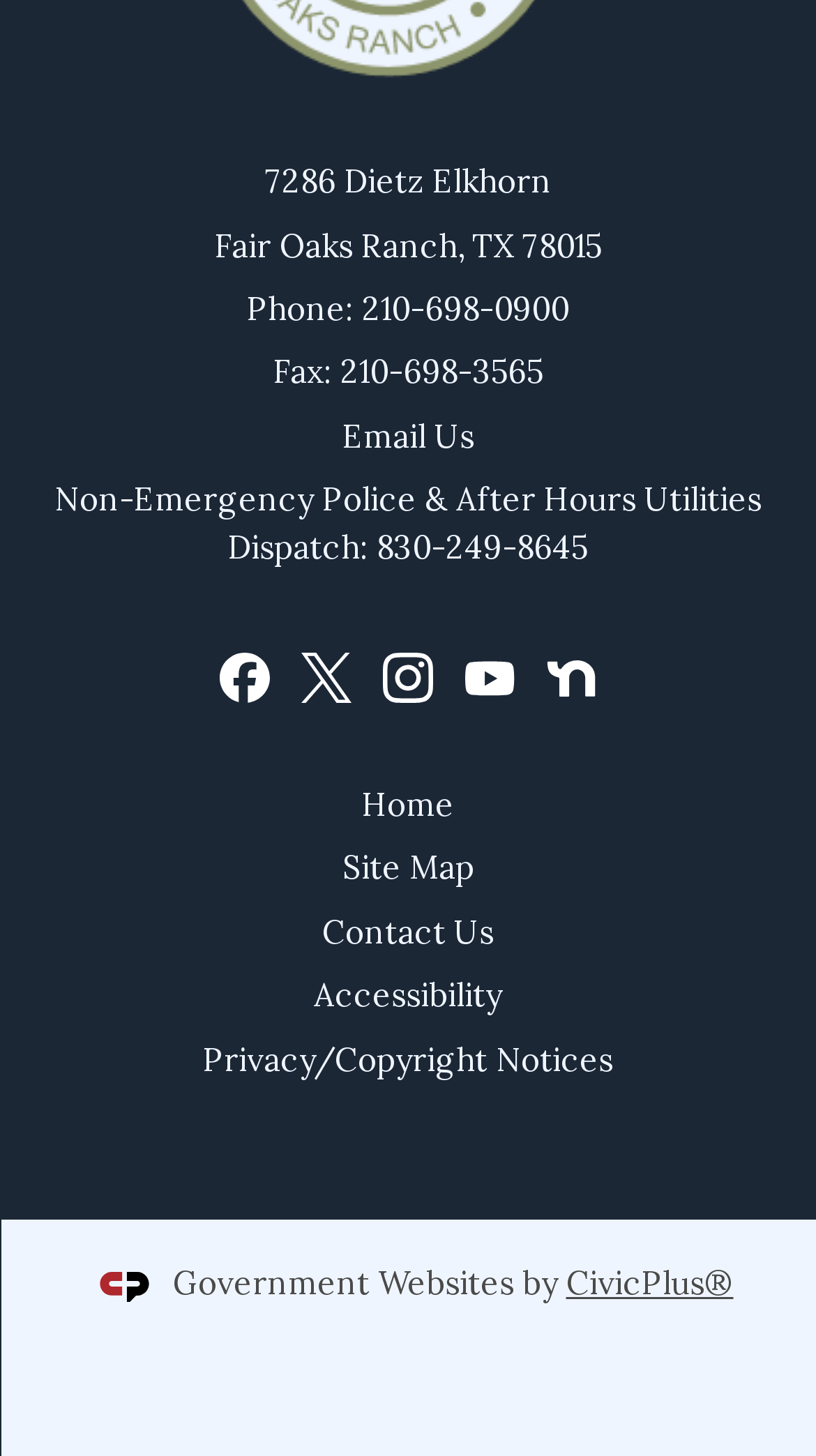Please specify the bounding box coordinates of the area that should be clicked to accomplish the following instruction: "Email the office". The coordinates should consist of four float numbers between 0 and 1, i.e., [left, top, right, bottom].

[0.419, 0.286, 0.581, 0.313]